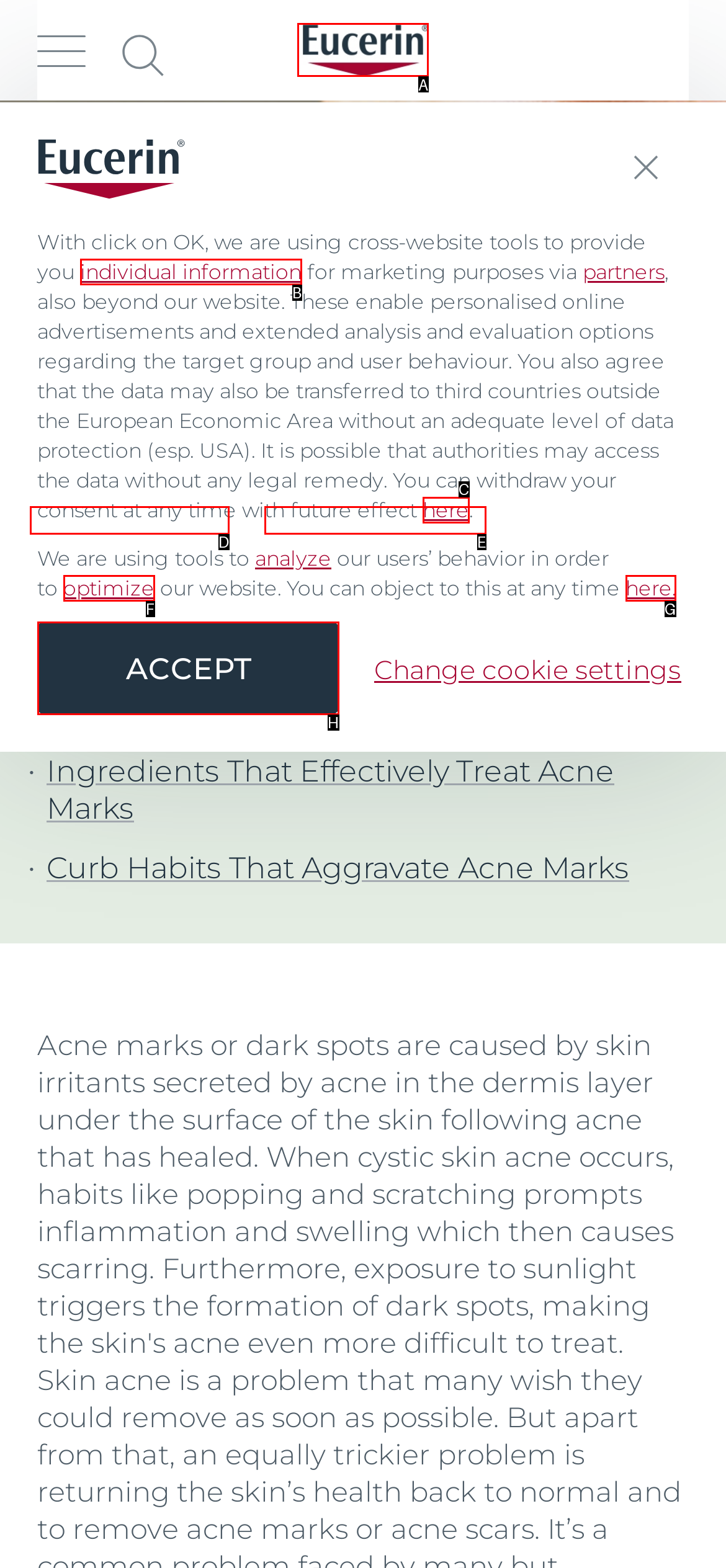Tell me which one HTML element I should click to complete the following task: Click the logo Answer with the option's letter from the given choices directly.

A